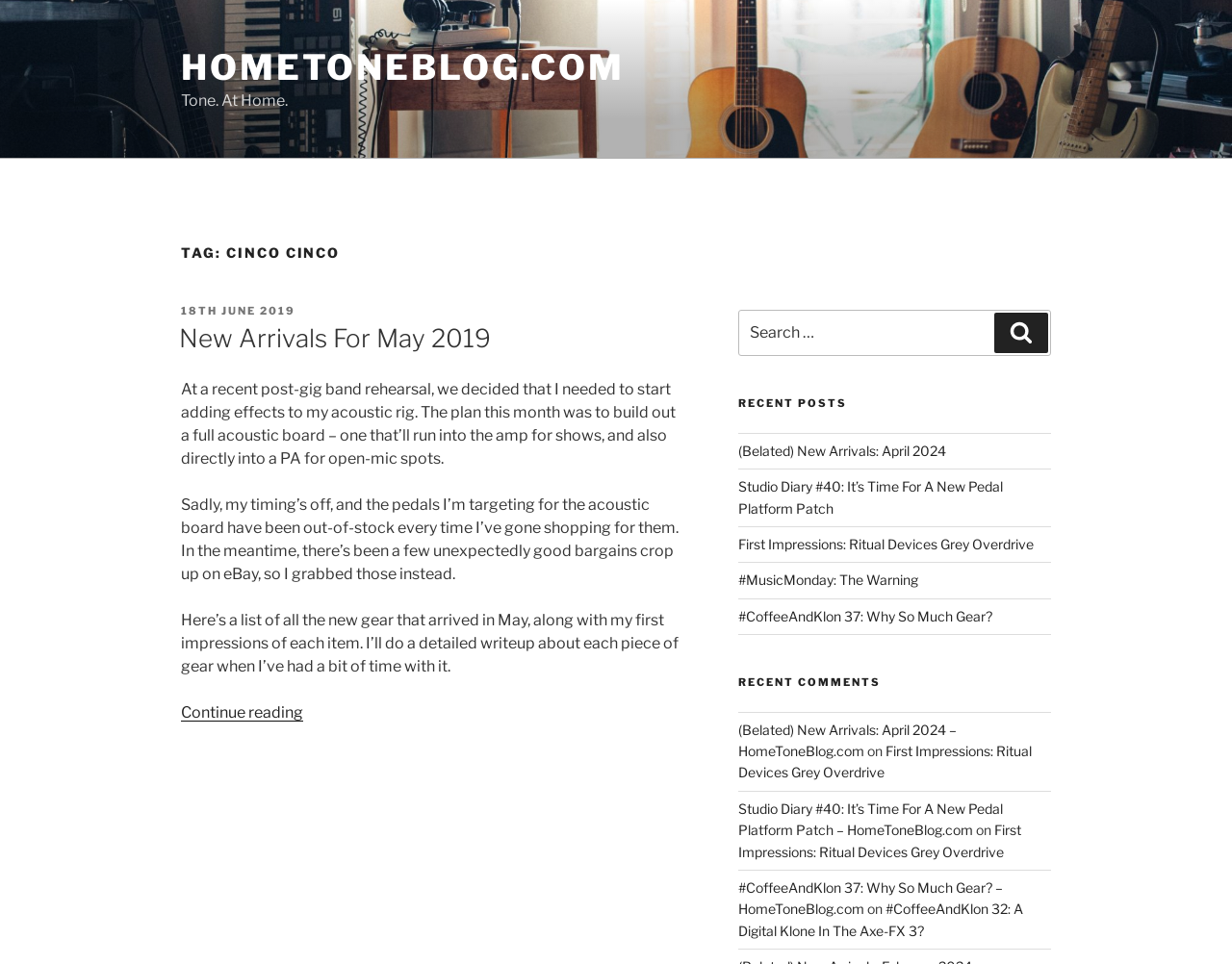What type of content is listed under 'Recent Posts'?
Refer to the screenshot and respond with a concise word or phrase.

Blog posts